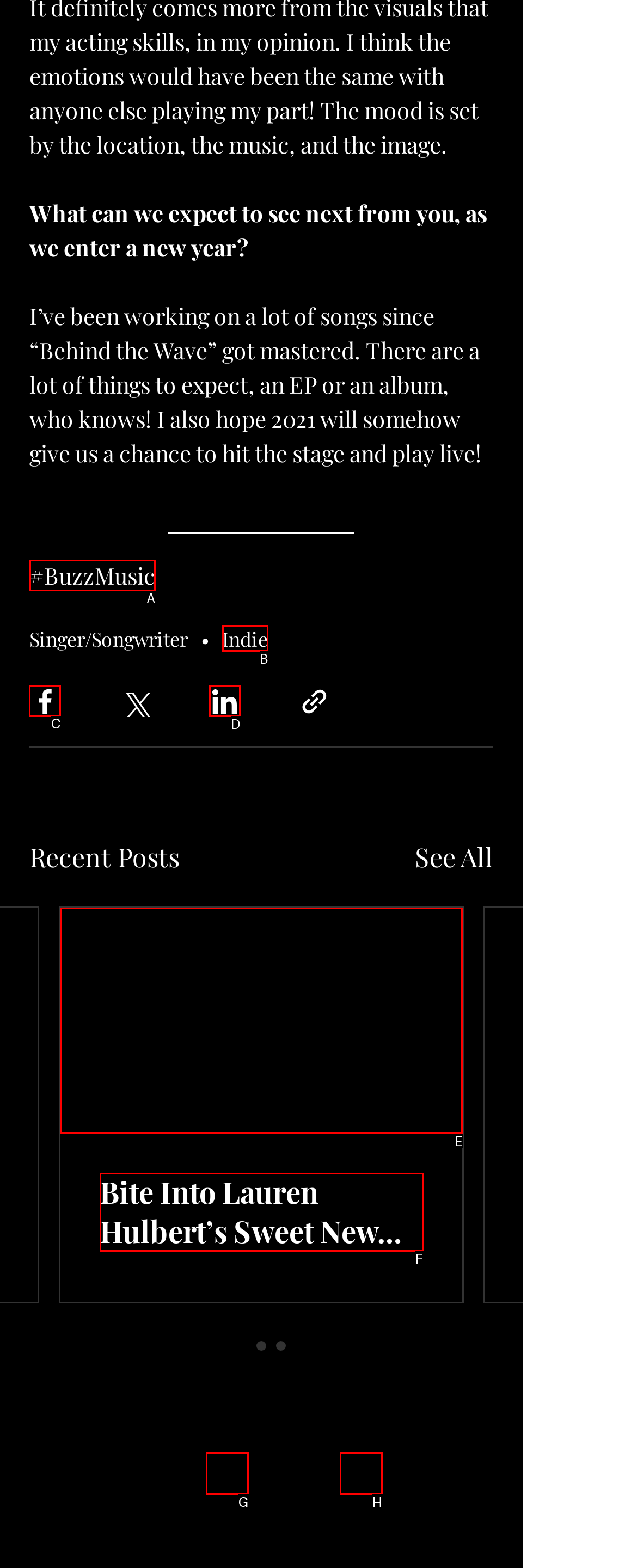Indicate which HTML element you need to click to complete the task: Click on the 'Share via Facebook' button. Provide the letter of the selected option directly.

C